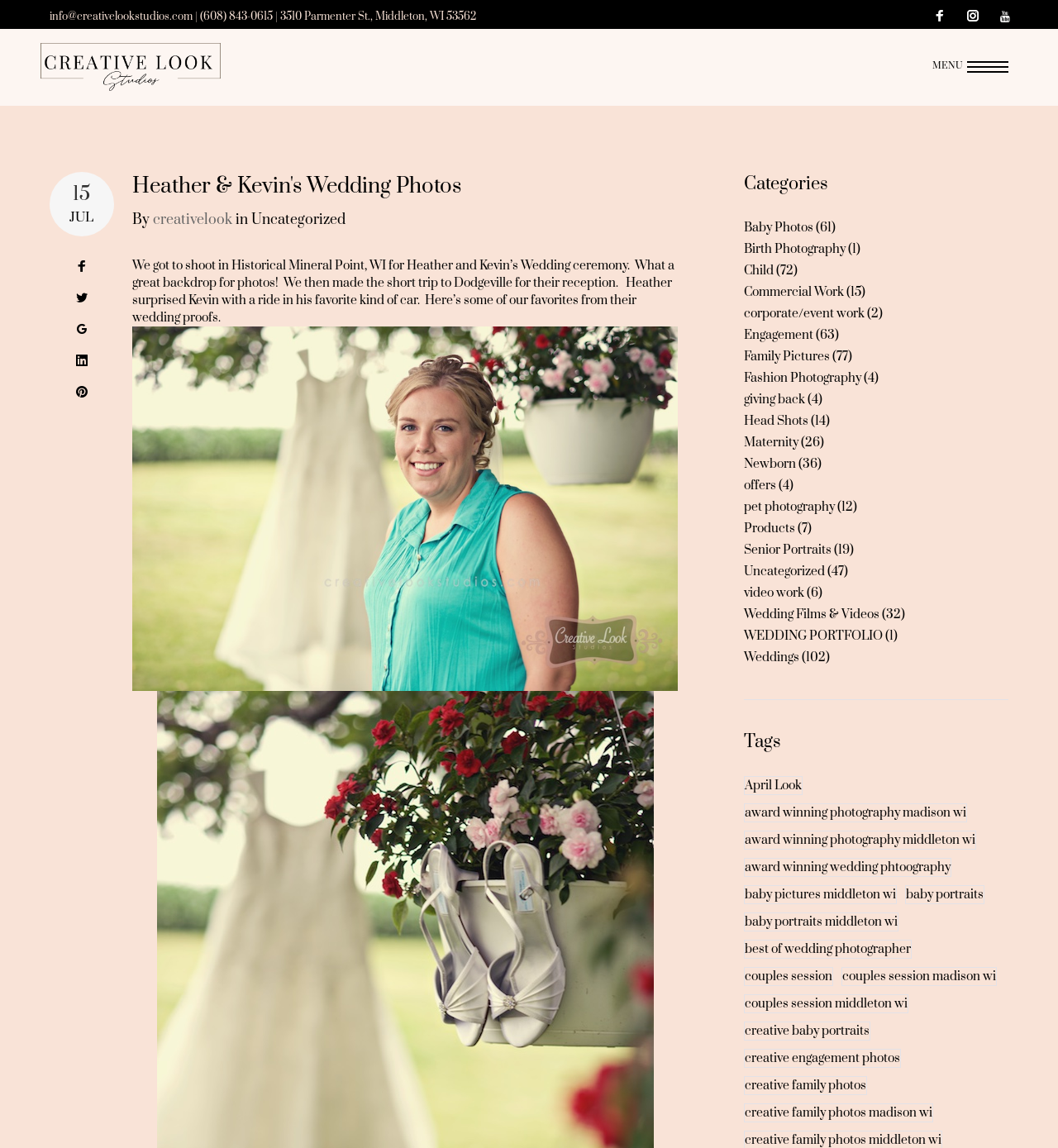Look at the image and answer the question in detail:
What is the name of the wedding ceremony location?

I found the name of the wedding ceremony location by reading the static text element that describes the wedding photos, which mentions that the ceremony took place in Historical Mineral Point, WI.